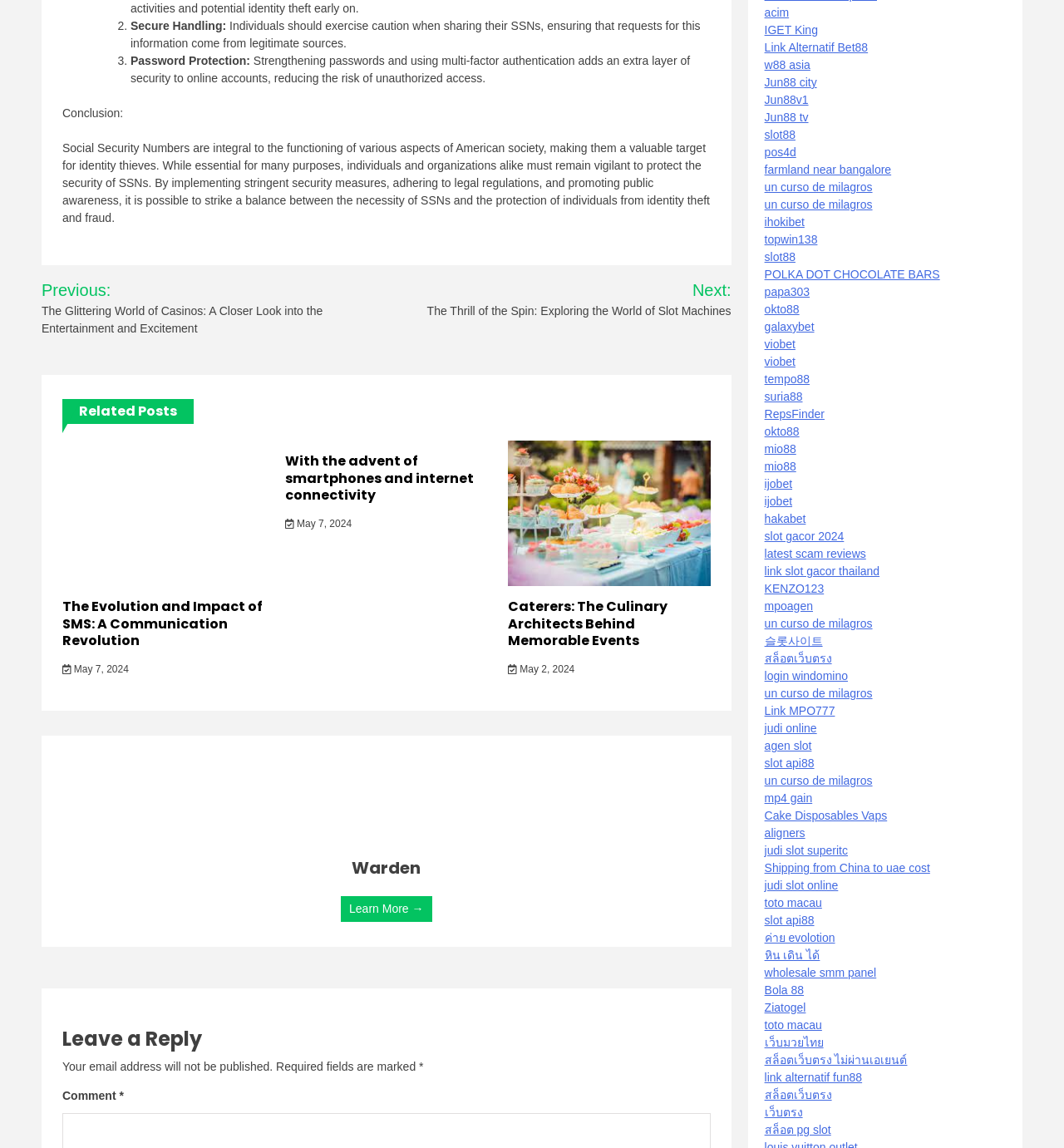Extract the bounding box coordinates for the described element: "slot api88". The coordinates should be represented as four float numbers between 0 and 1: [left, top, right, bottom].

[0.718, 0.796, 0.765, 0.807]